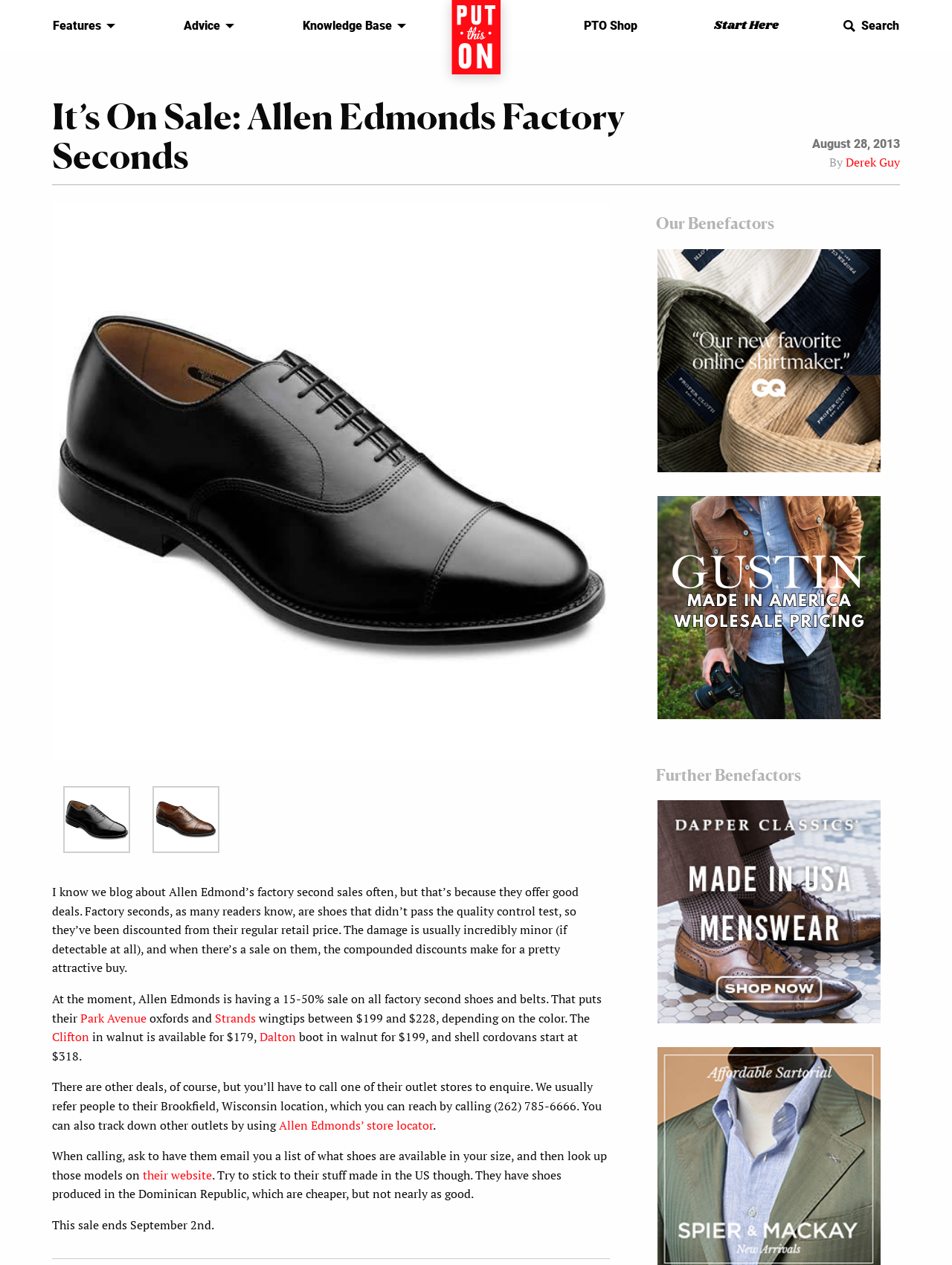Please identify the bounding box coordinates of the element I need to click to follow this instruction: "Click on the 'Derek Guy' link".

[0.888, 0.122, 0.945, 0.135]